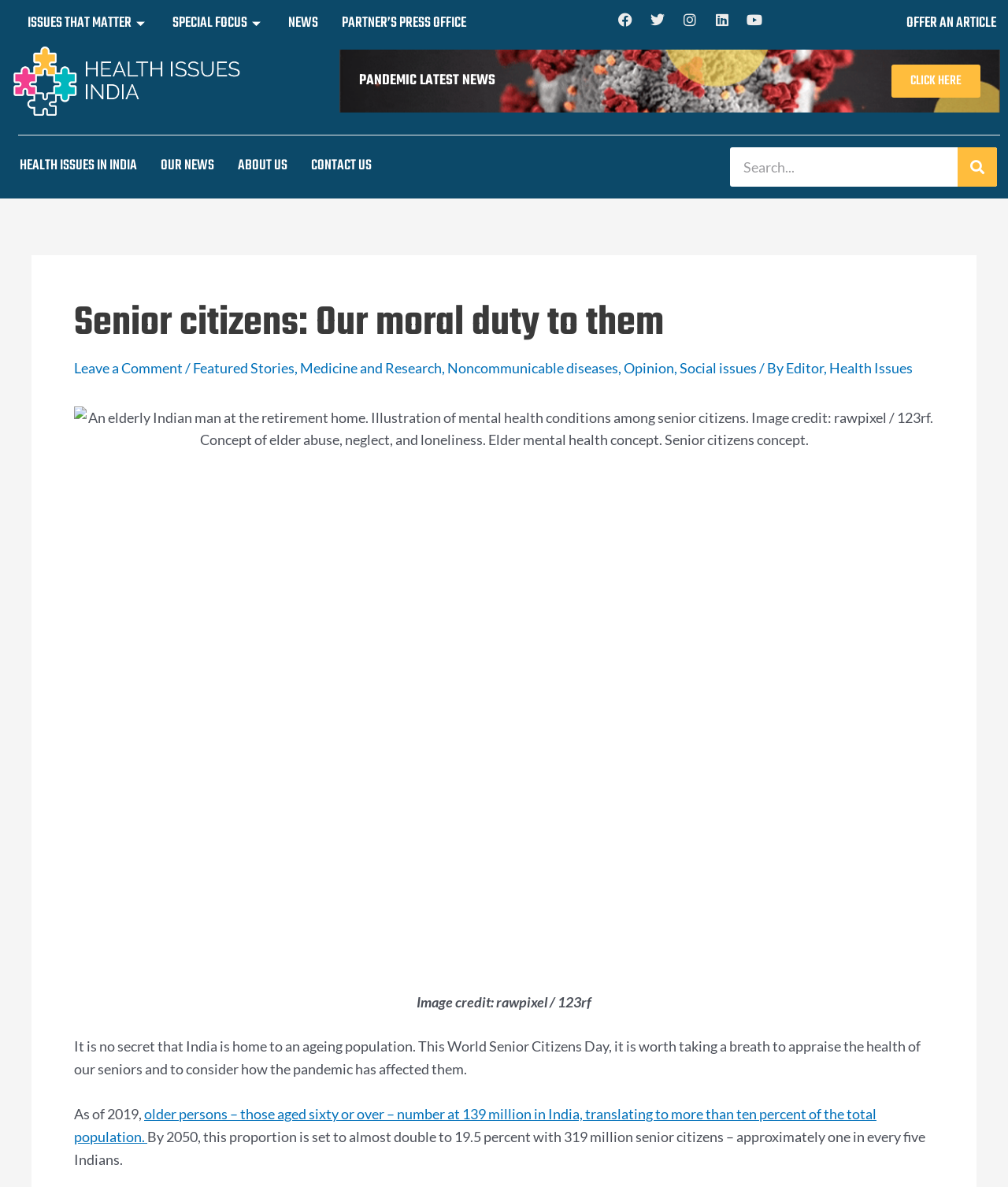Using the provided description: "Leave a Comment", find the bounding box coordinates of the corresponding UI element. The output should be four float numbers between 0 and 1, in the format [left, top, right, bottom].

[0.073, 0.302, 0.181, 0.317]